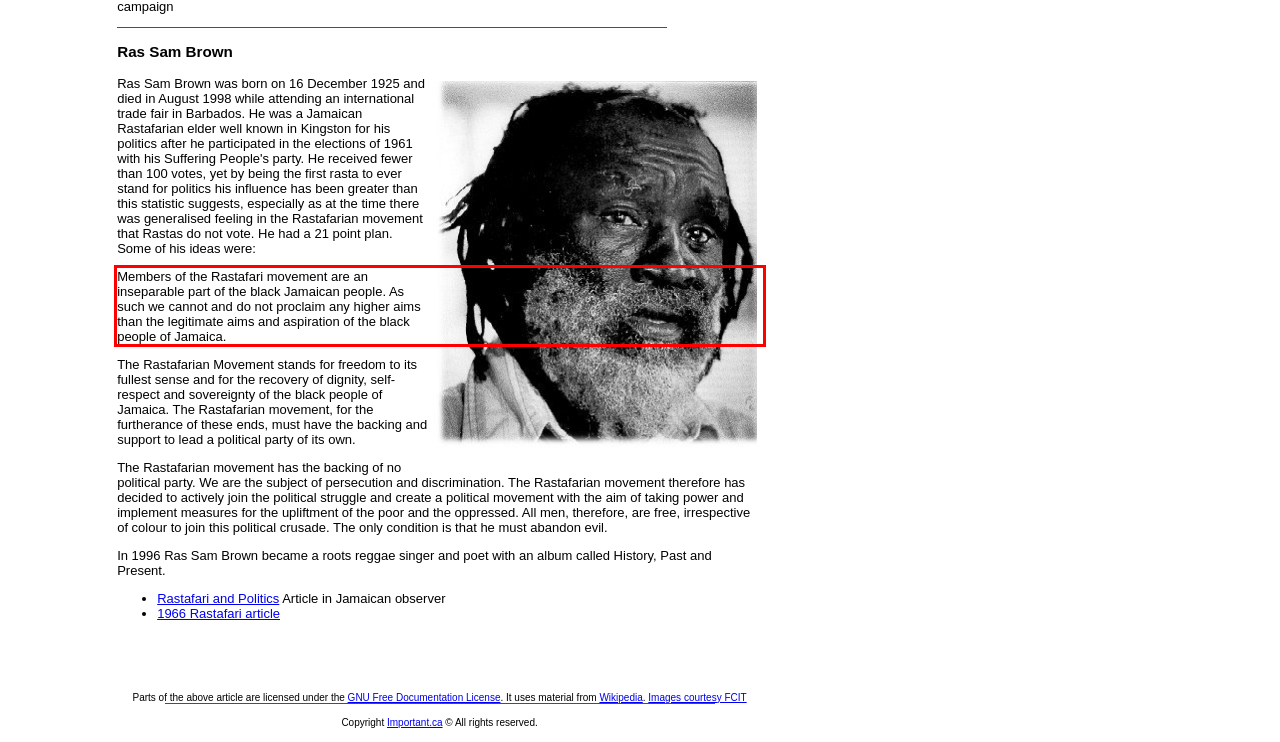You are given a screenshot with a red rectangle. Identify and extract the text within this red bounding box using OCR.

Members of the Rastafari movement are an inseparable part of the black Jamaican people. As such we cannot and do not proclaim any higher aims than the legitimate aims and aspiration of the black people of Jamaica.